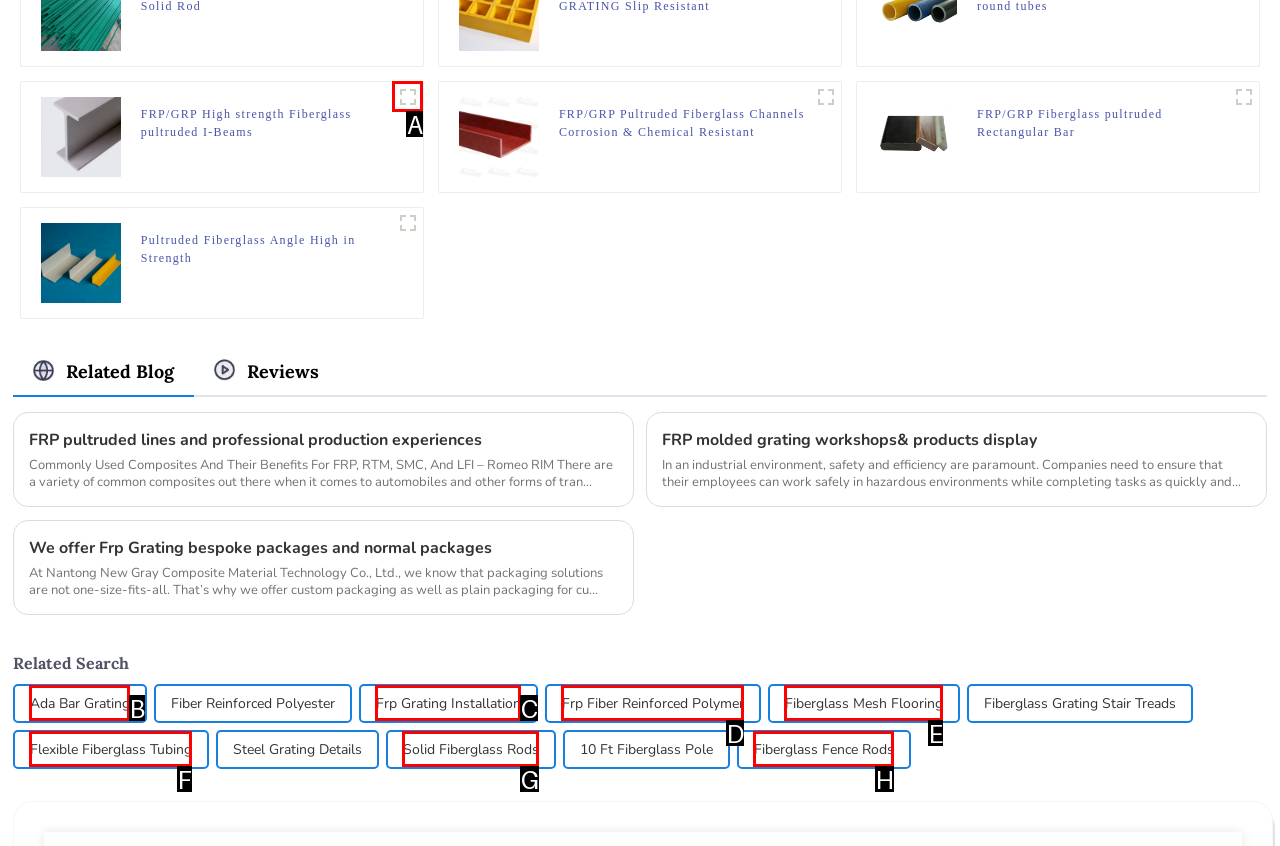Given the description: Frp Fiber Reinforced Polymer, select the HTML element that best matches it. Reply with the letter of your chosen option.

D